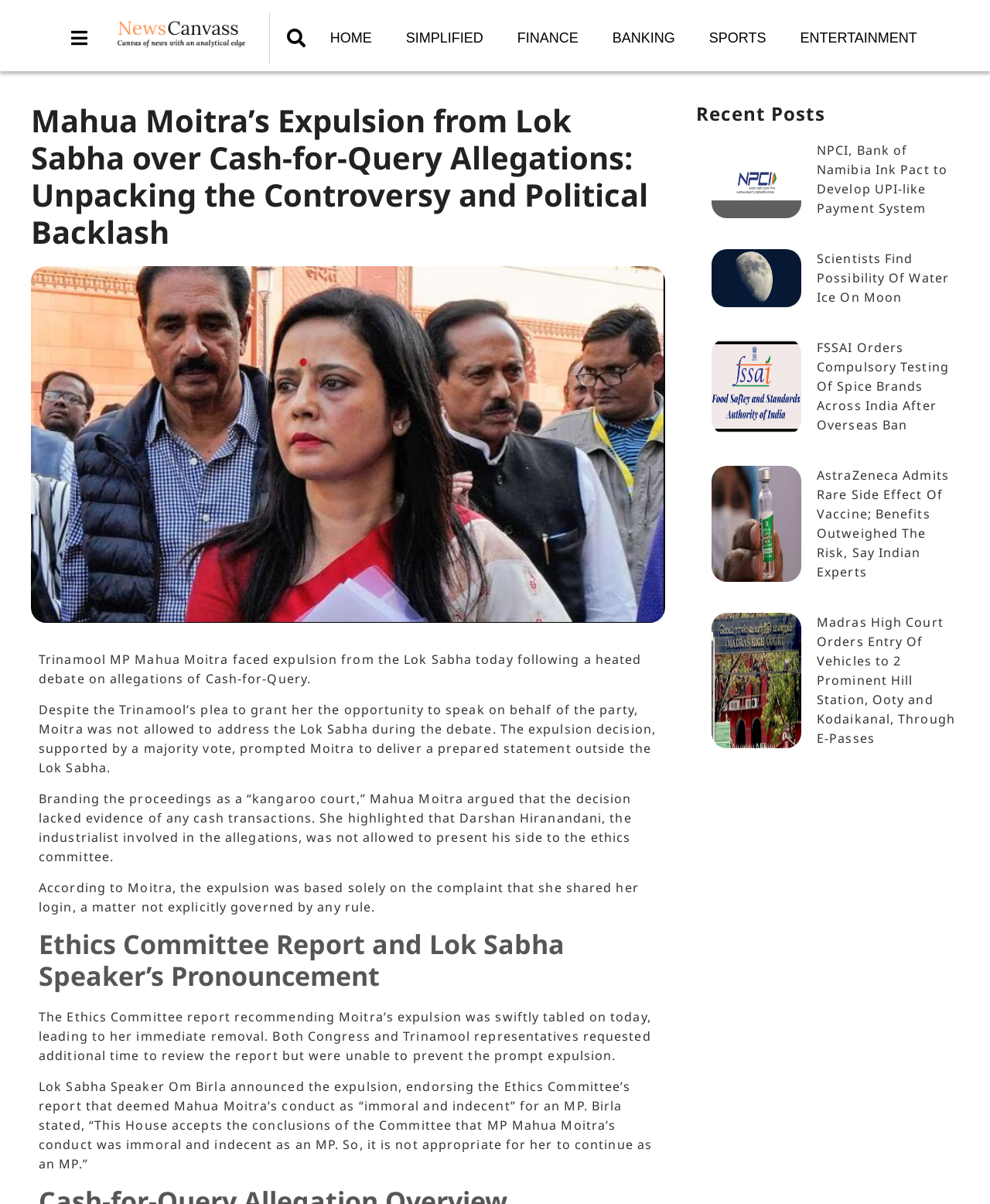Using the format (top-left x, top-left y, bottom-right x, bottom-right y), provide the bounding box coordinates for the described UI element. All values should be floating point numbers between 0 and 1: name="s" title="Search"

[0.272, 0.017, 0.316, 0.046]